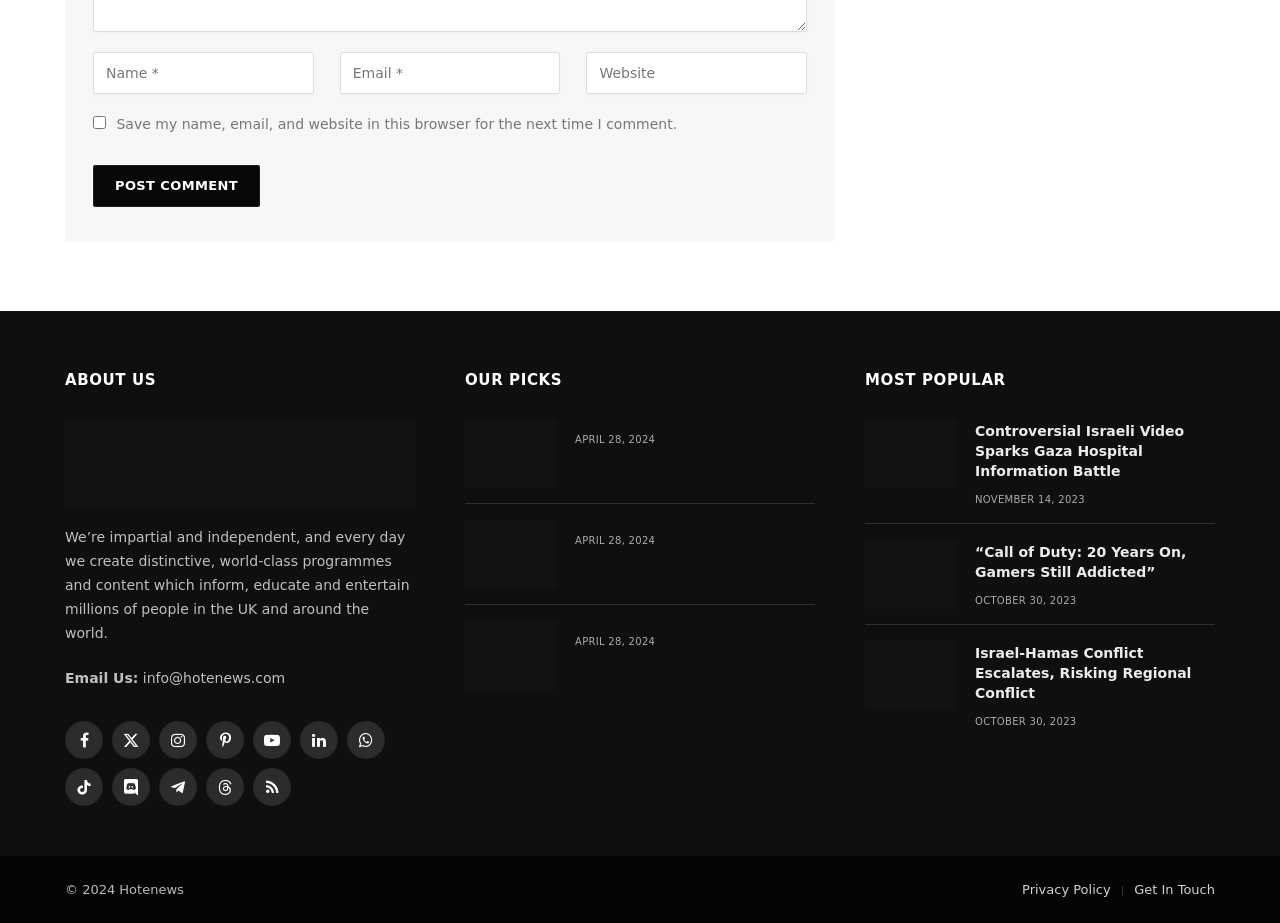Using the information in the image, give a comprehensive answer to the question: 
What is the purpose of the checkbox?

The checkbox is located below the comment form and is labeled 'Save my name, email, and website in this browser for the next time I comment.' This suggests that its purpose is to save the user's comment information for future use.